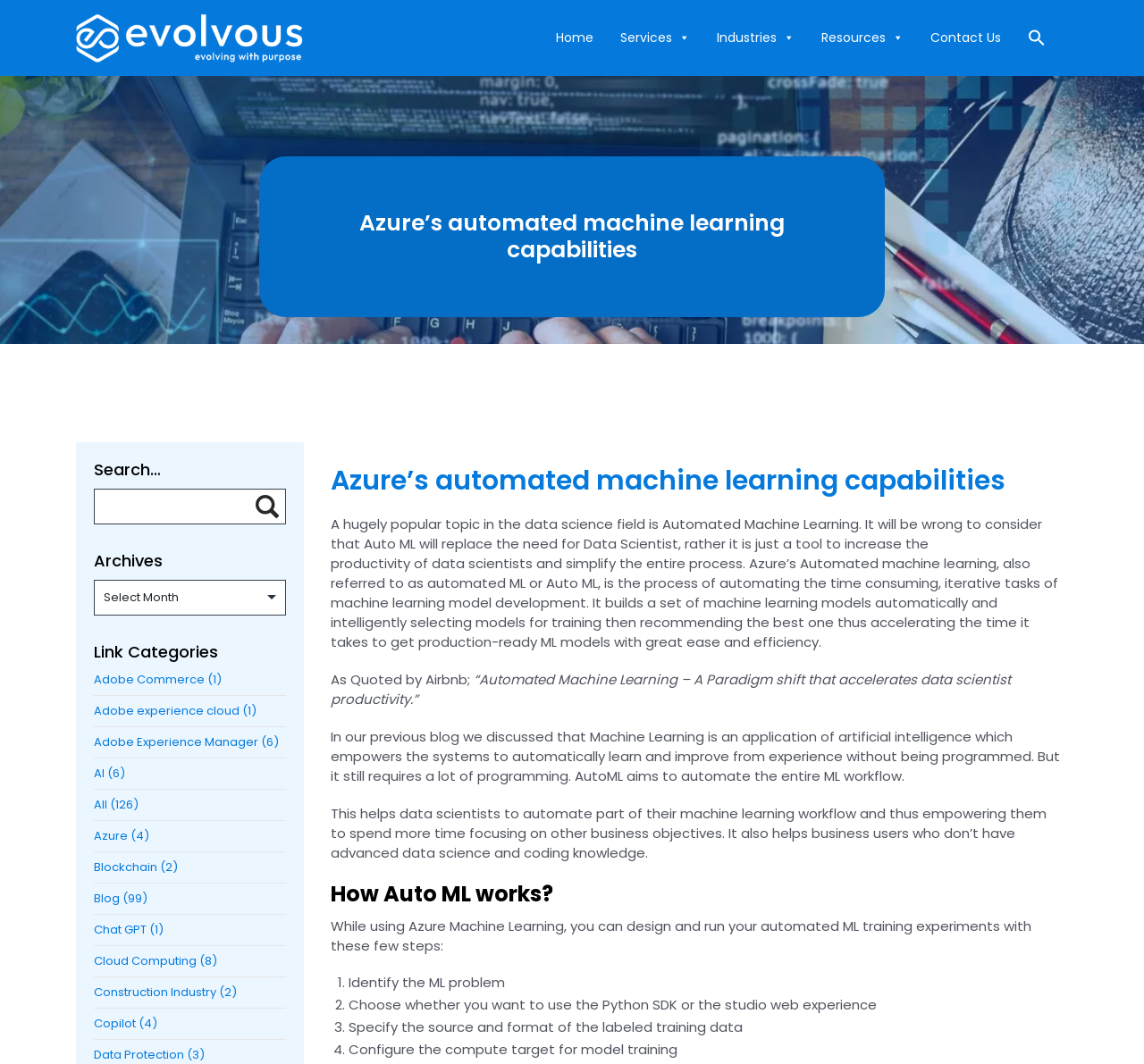Identify the bounding box coordinates of the region I need to click to complete this instruction: "Search for something".

[0.082, 0.459, 0.25, 0.493]